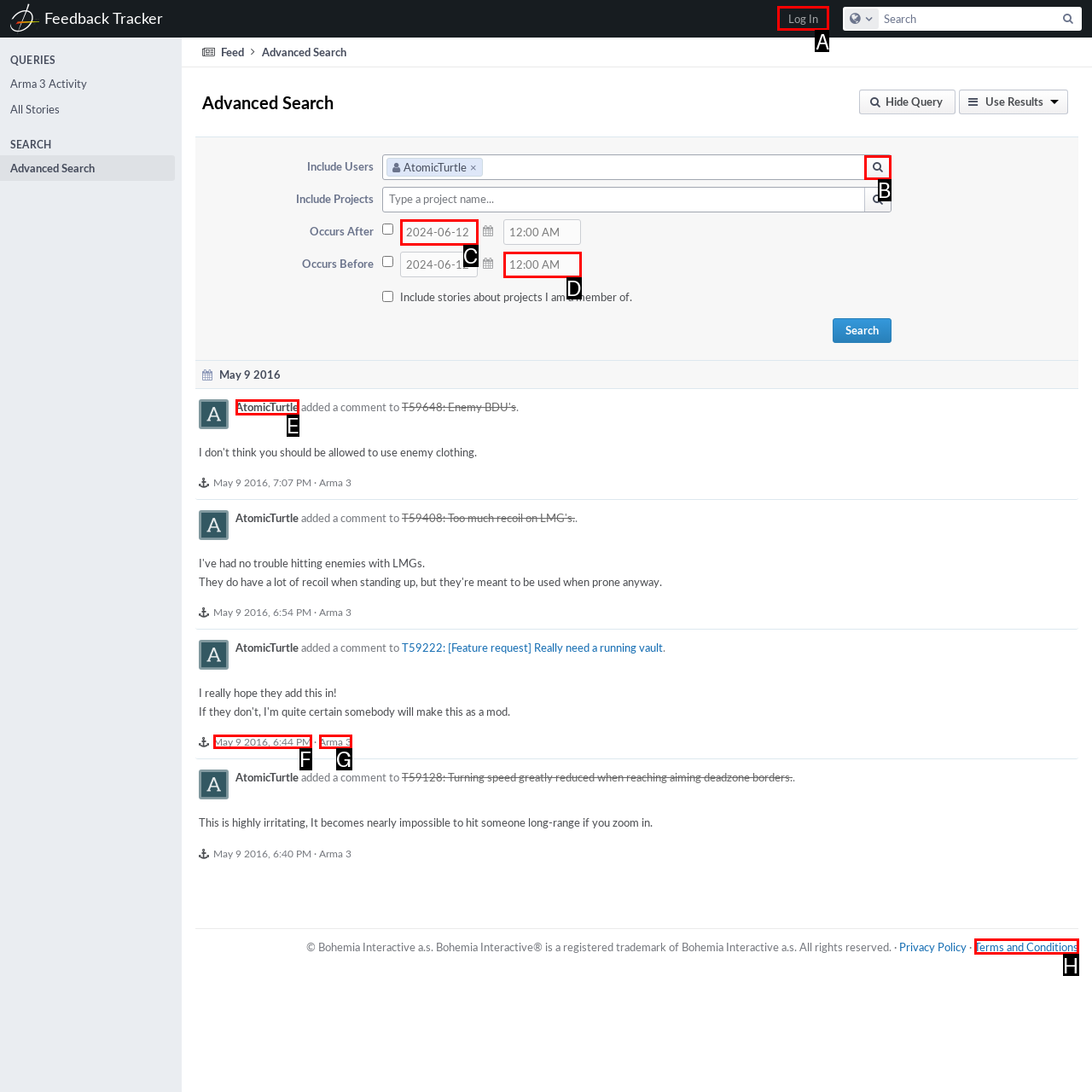Indicate which HTML element you need to click to complete the task: Log in. Provide the letter of the selected option directly.

A